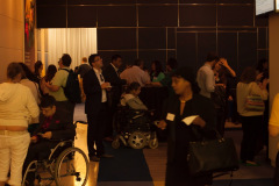Refer to the screenshot and answer the following question in detail:
What is the focus of the event?

The focus of the event is accessibility and inclusion because the caption explicitly states that the event is focused on these themes, and the diverse group of attendees, including individuals in wheelchairs and standing positions, reinforces this idea.